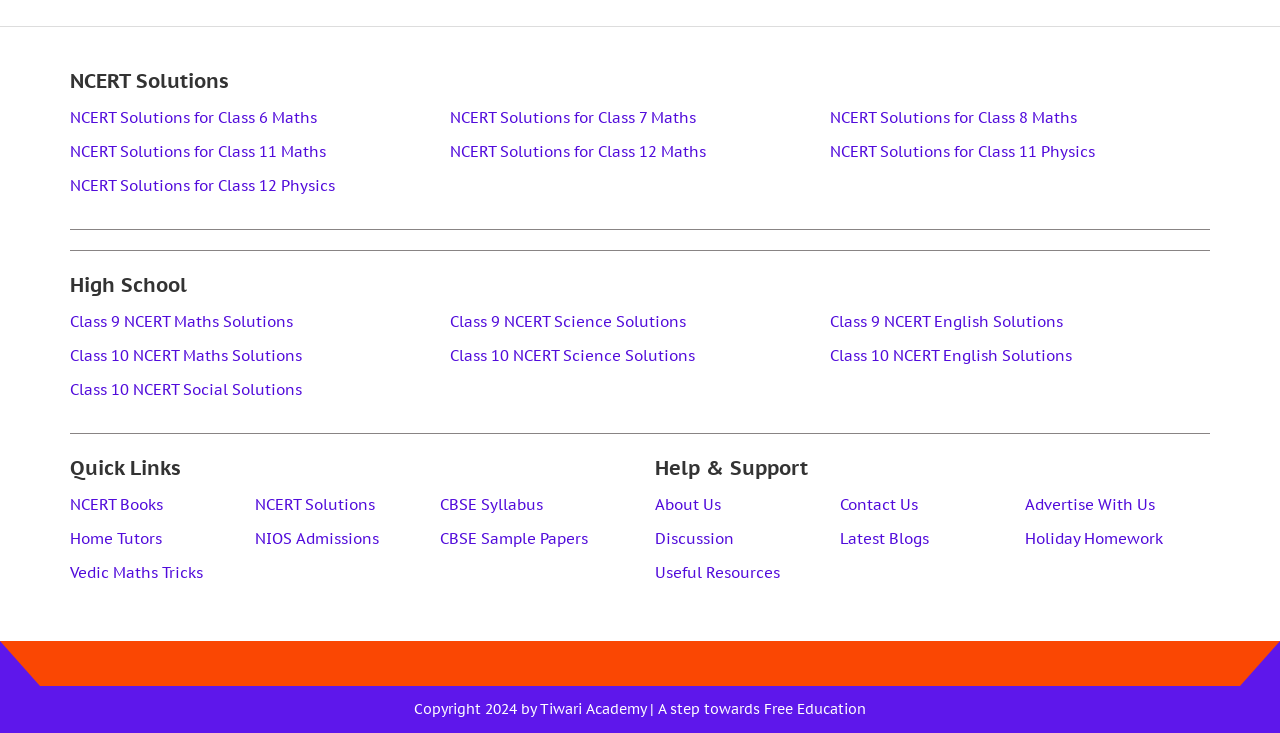Please identify the bounding box coordinates of the element I need to click to follow this instruction: "Go to NCERT Books".

[0.055, 0.673, 0.199, 0.703]